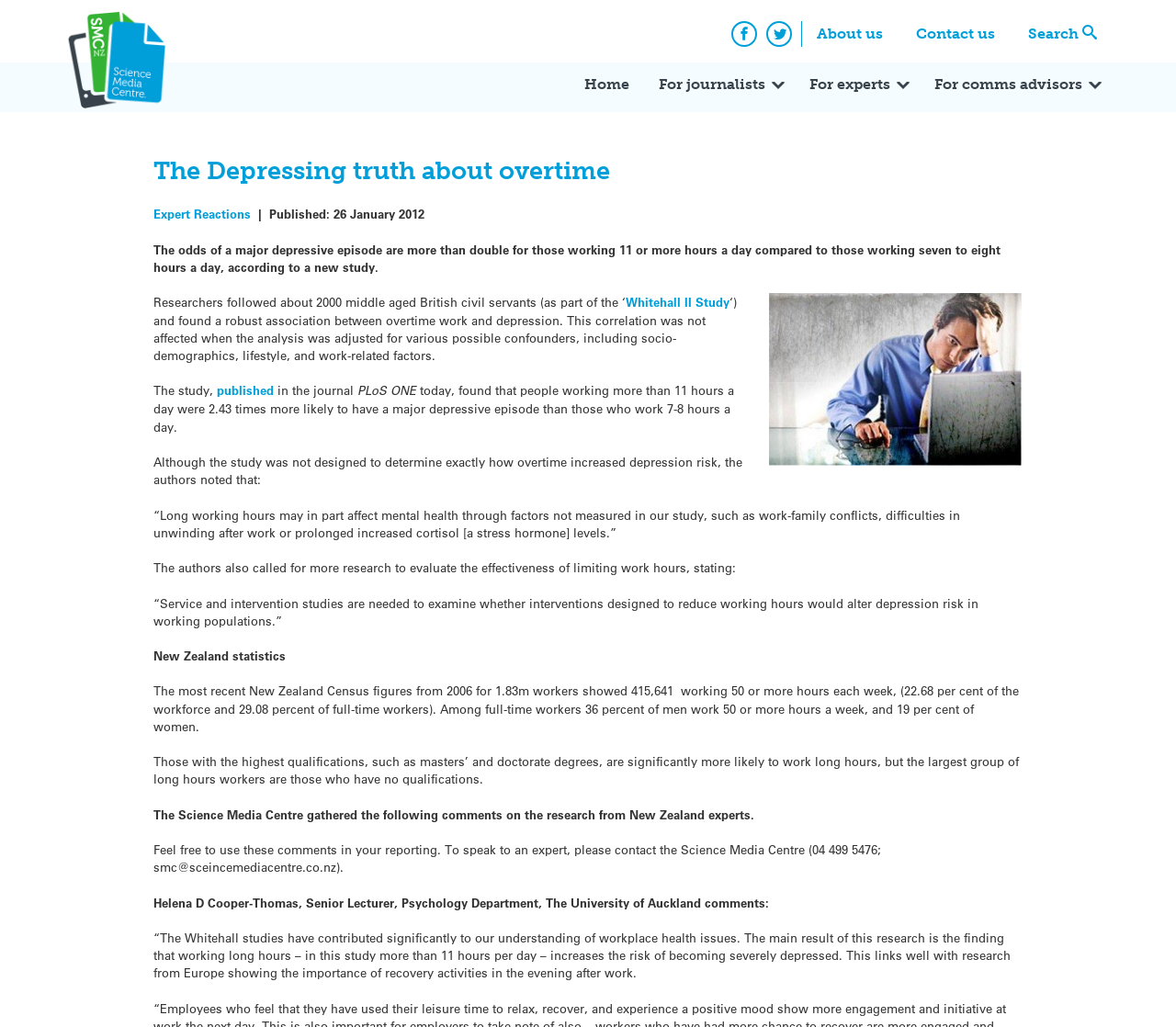Locate the bounding box coordinates of the area that needs to be clicked to fulfill the following instruction: "Read the 'Expert Reactions'". The coordinates should be in the format of four float numbers between 0 and 1, namely [left, top, right, bottom].

[0.131, 0.201, 0.214, 0.216]